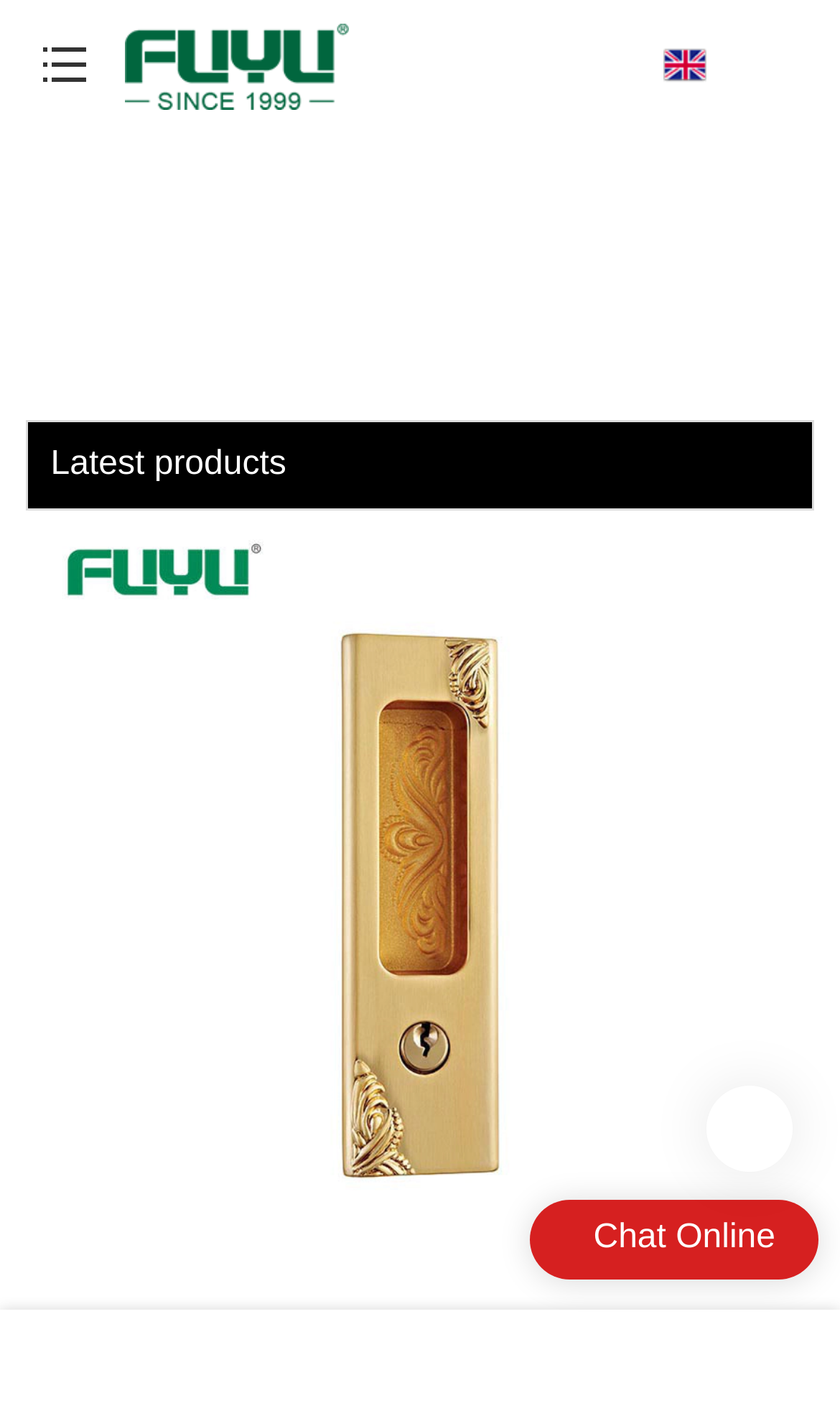Provide a comprehensive caption for the webpage.

The webpage is about Fuyu Door Lock Manufacturers, specifically discussing the delivery accuracy of Zhongshan City Fuyu Hardware Products Co., Ltd. At the top left, there is a small button. Next to it, on the top center, is a link with an accompanying image, both sharing the same title as the webpage. 

Below the title, there is a section labeled "Latest products". Under this section, there is a link to a product called "Slide bolt lock" with a corresponding image on the right side of the link. The image takes up most of the width of the page.

At the bottom right, there is a "Chat Online" button.